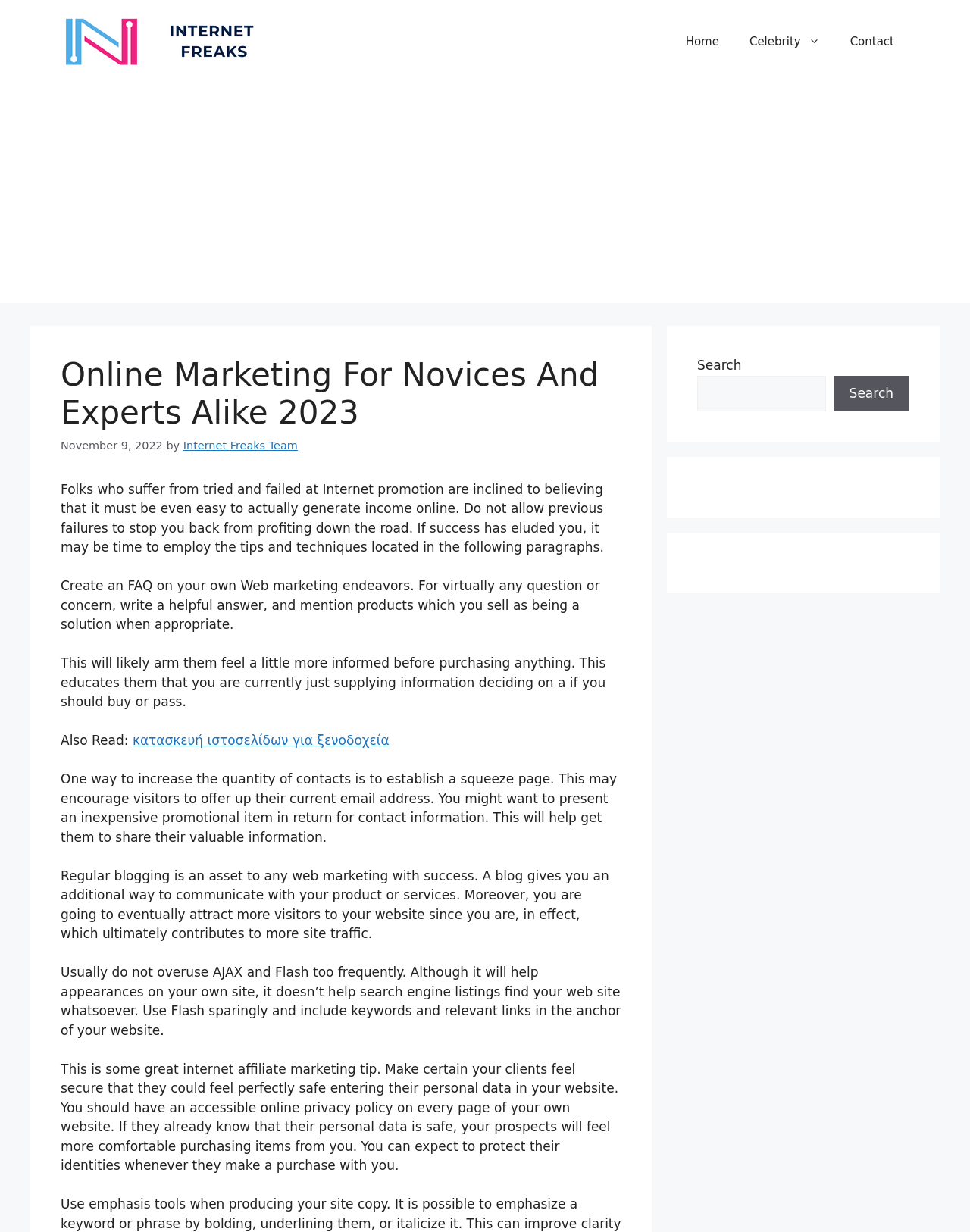How can one increase the quantity of contacts?
Please give a detailed answer to the question using the information shown in the image.

According to the website, one way to increase the quantity of contacts is to establish a squeeze page, which encourages visitors to offer up their email address in return for a promotional item. This is stated in the text 'One way to increase the quantity of contacts is to establish a squeeze page. This may encourage visitors to offer up their current email address. You might want to present an inexpensive promotional item in return for contact information.'